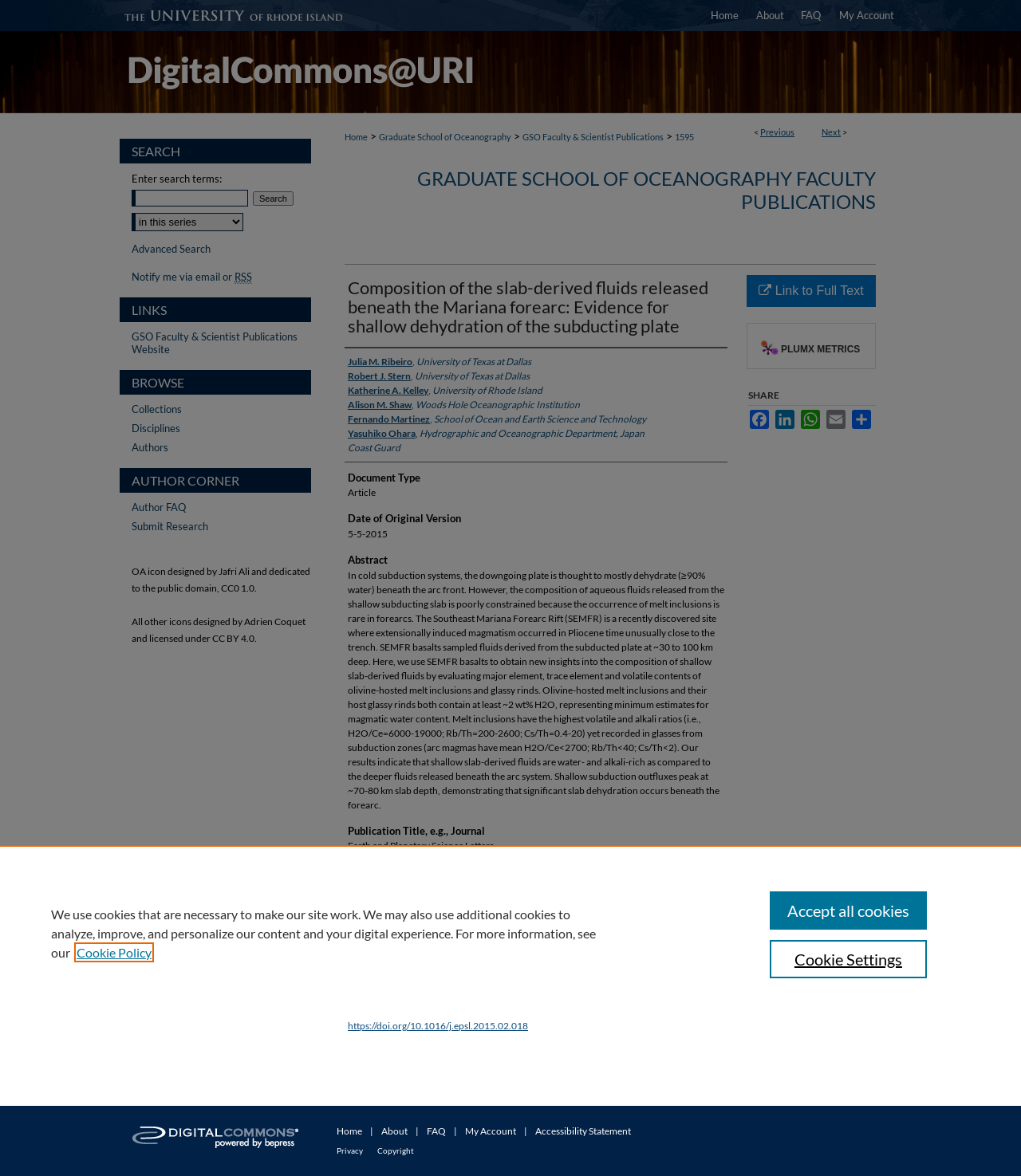Generate the text content of the main headline of the webpage.

Composition of the slab-derived fluids released beneath the Mariana forearc: Evidence for shallow dehydration of the subducting plate